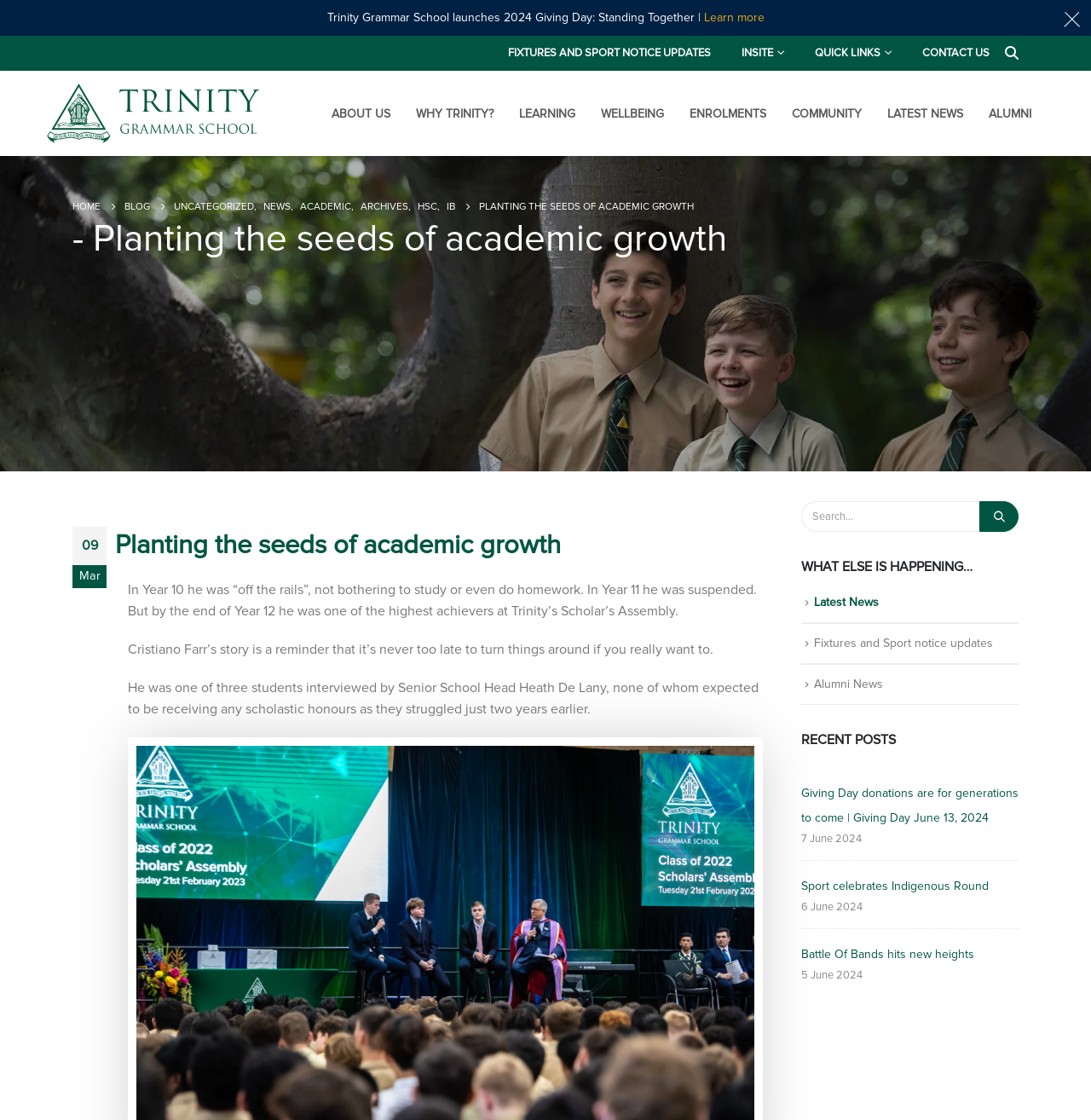Identify the bounding box coordinates of the part that should be clicked to carry out this instruction: "Read the latest news".

[0.813, 0.092, 0.883, 0.111]